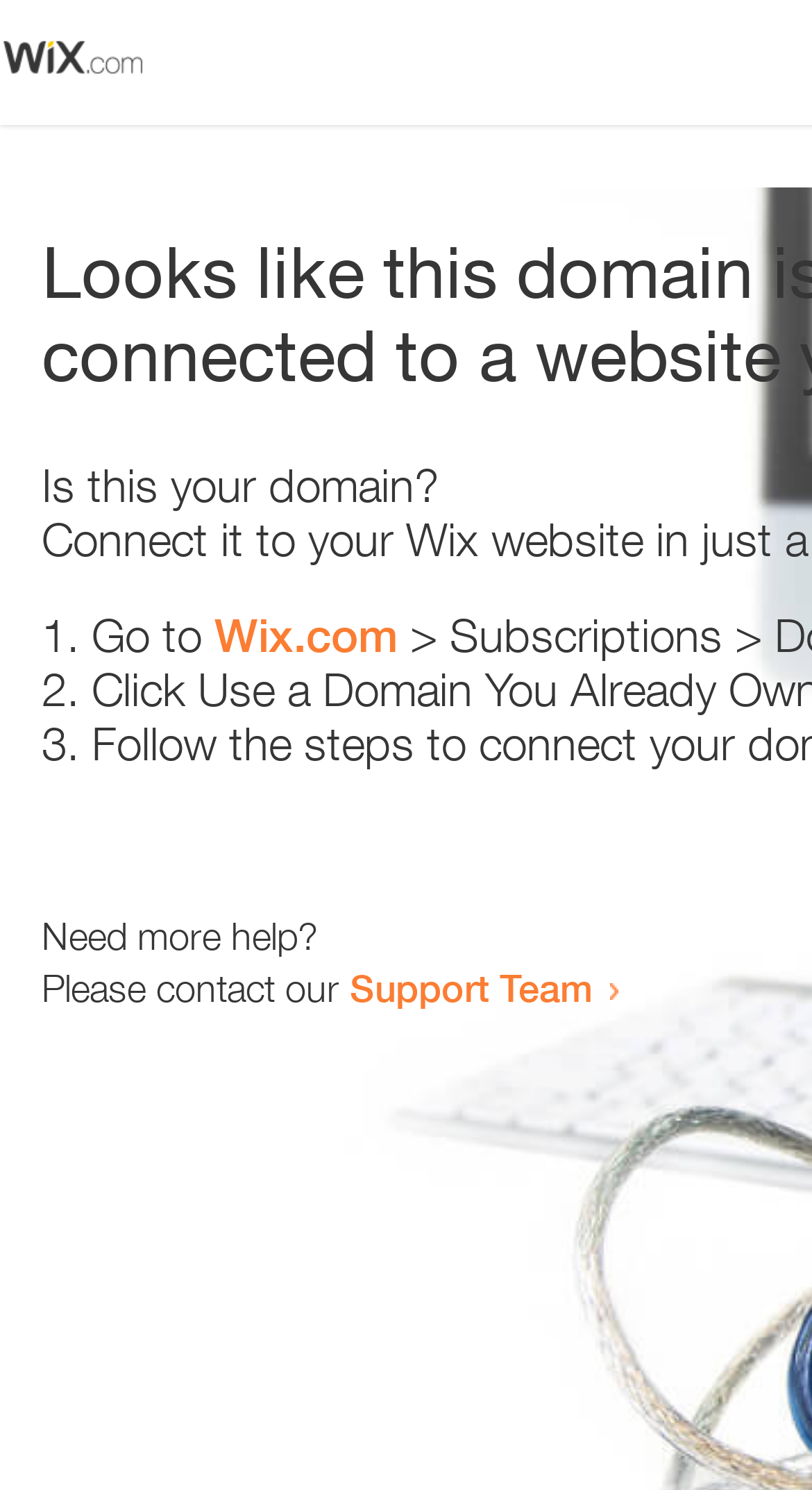Analyze the image and answer the question with as much detail as possible: 
How many steps are provided to resolve the issue?

The webpage provides a numbered list of steps to resolve the issue, and there are three list markers ('1.', '2.', '3.') indicating that there are three steps in total.